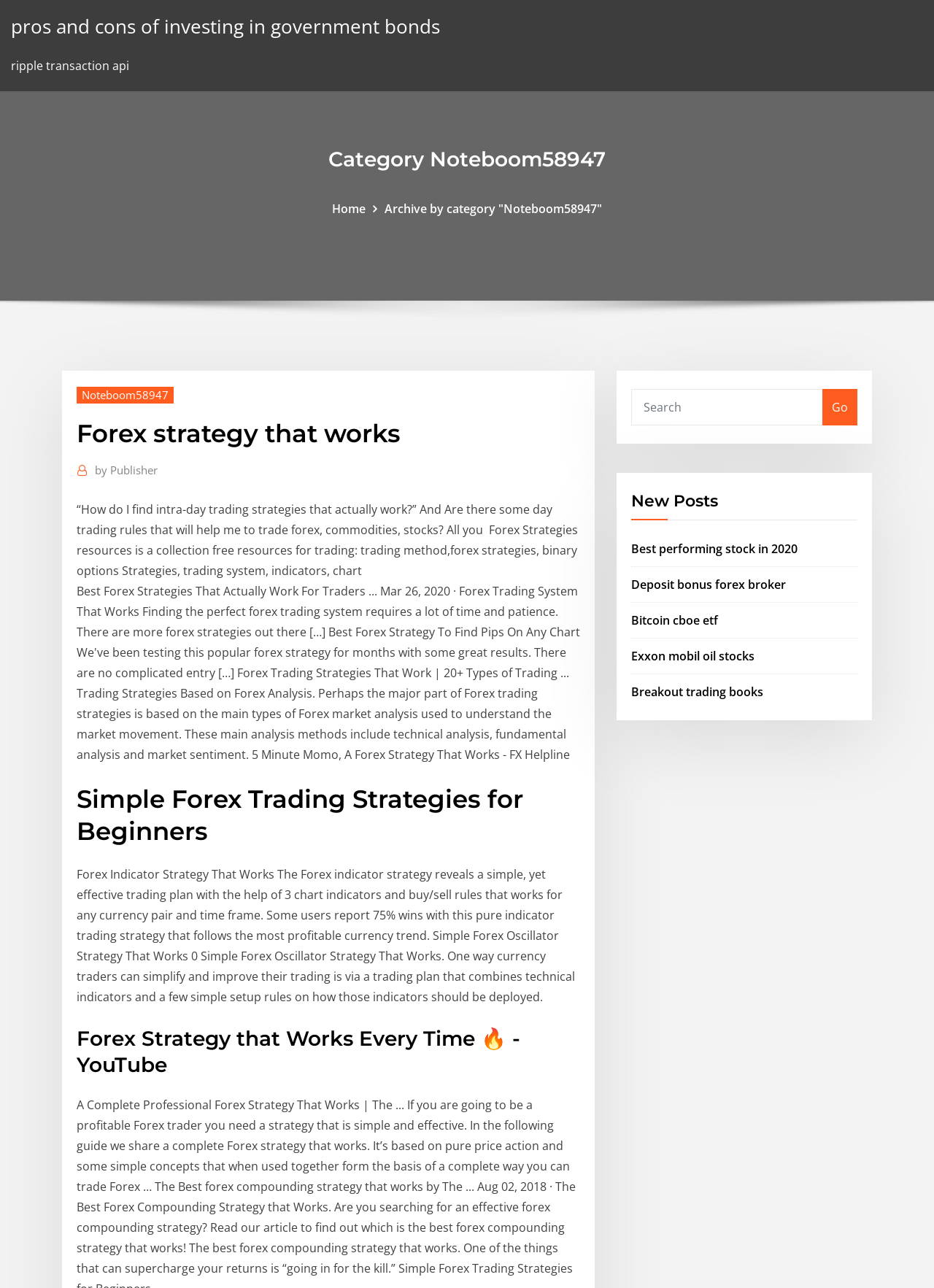Please determine the bounding box coordinates of the element's region to click in order to carry out the following instruction: "Click the Matt Gaetz Is The New King Of Taking Government Handouts link". The coordinates should be four float numbers between 0 and 1, i.e., [left, top, right, bottom].

None